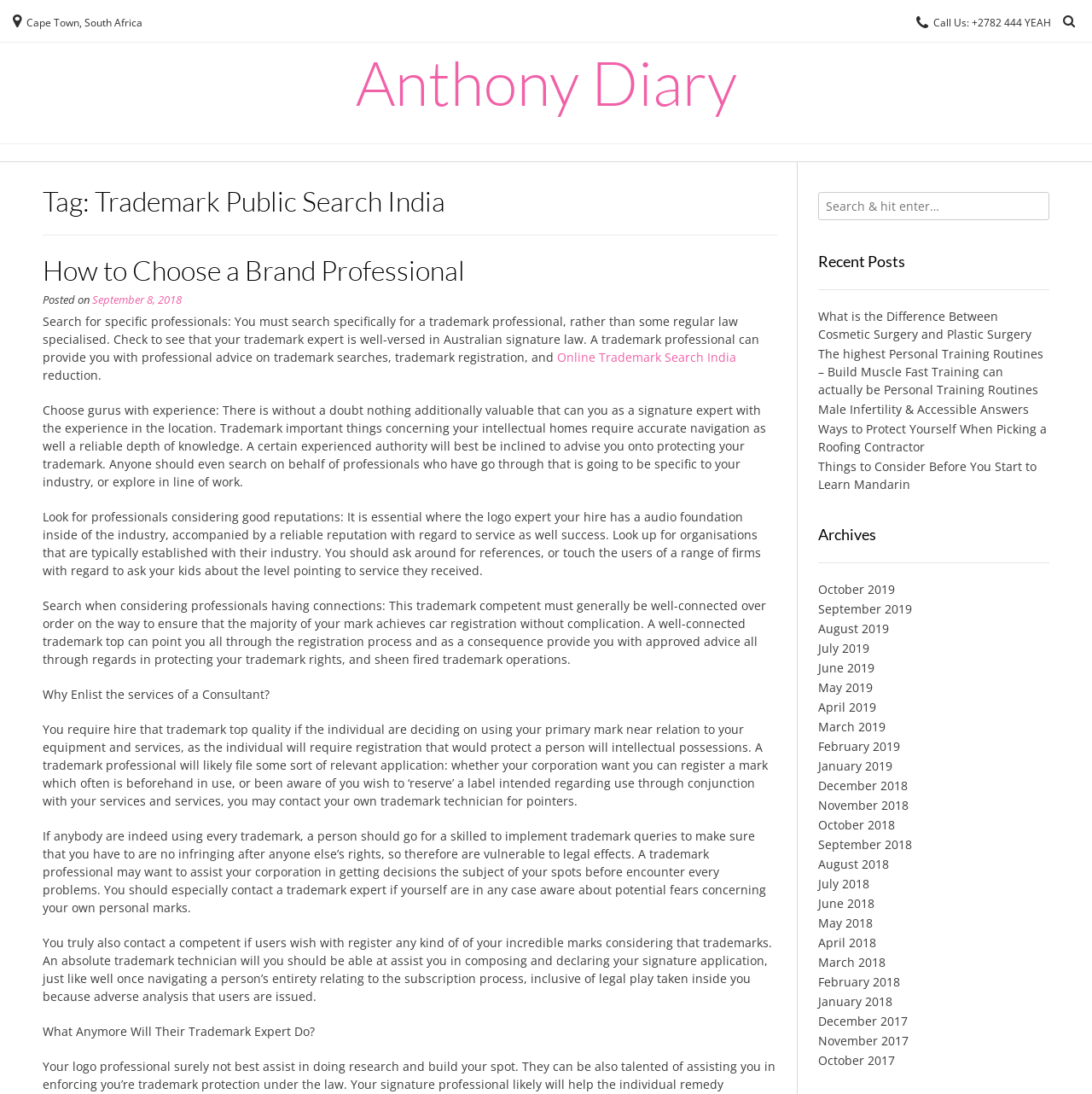What is the title of the blog post?
Provide a thorough and detailed answer to the question.

The title of the blog post is 'How to Choose a Brand Professional', which can be found in the heading element with bounding box coordinates [0.039, 0.234, 0.712, 0.259].